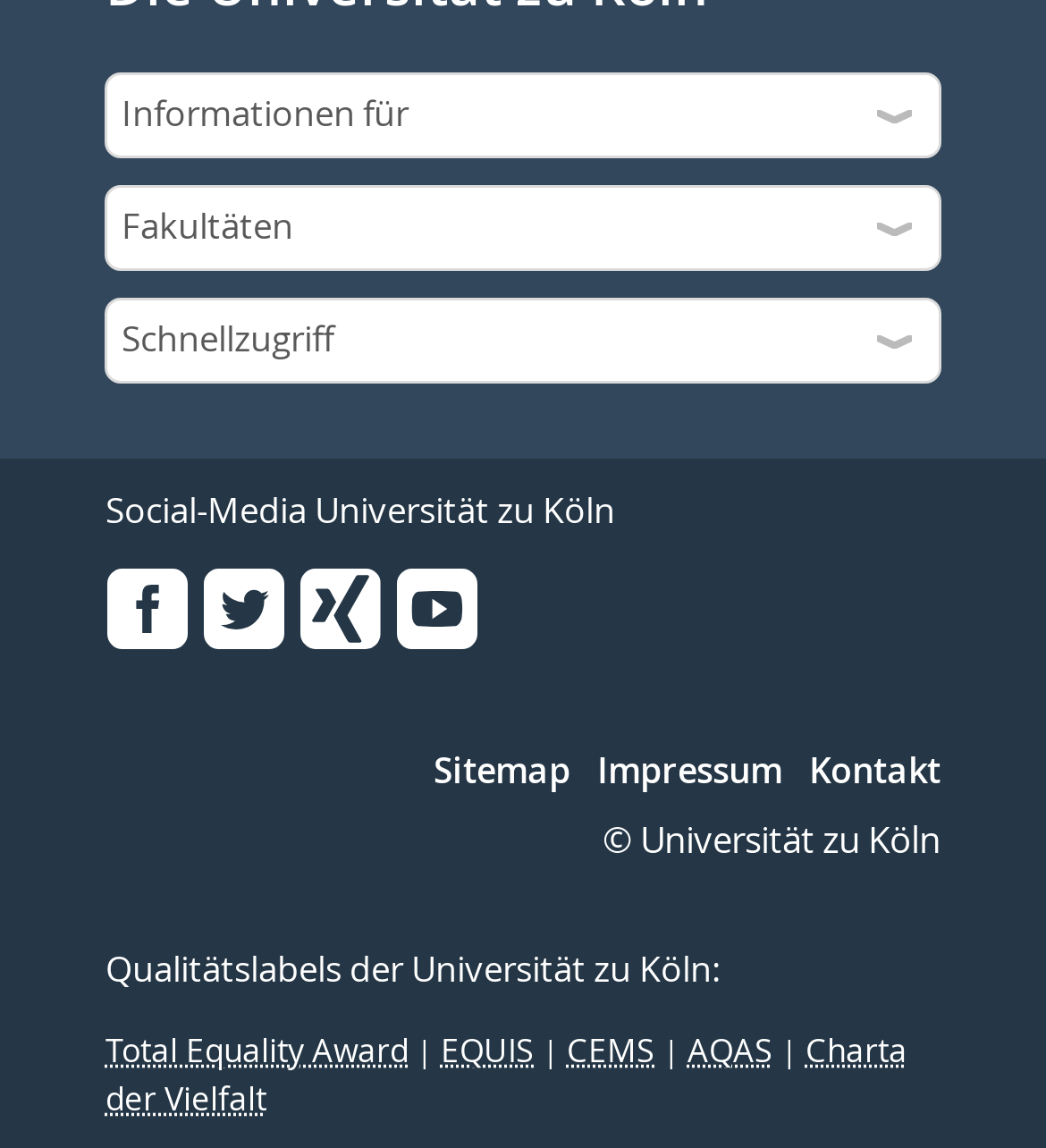Find the bounding box coordinates of the area to click in order to follow the instruction: "Visit At Home Store Fairfield".

None